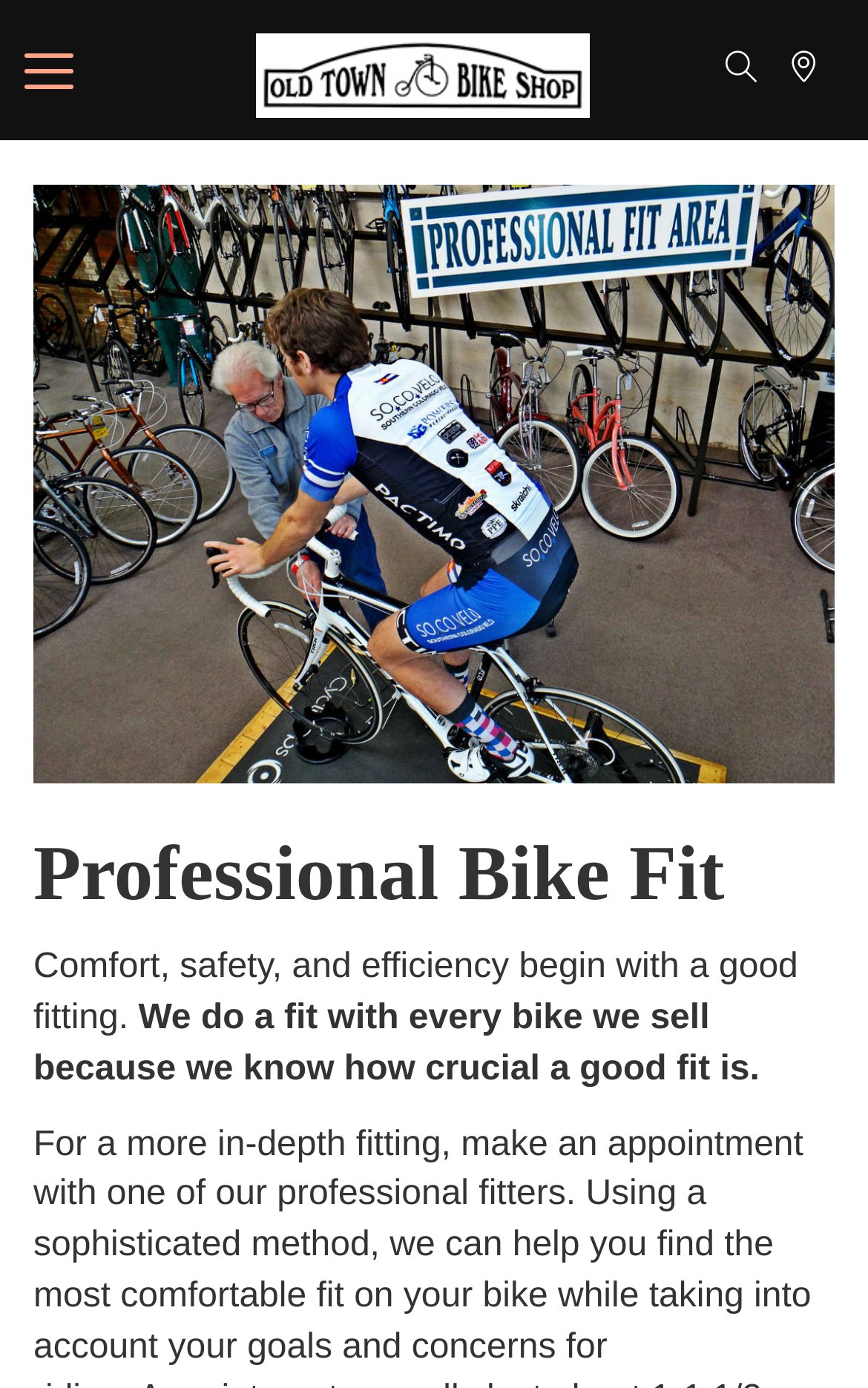Provide the bounding box coordinates of the HTML element this sentence describes: "Stores Stores". The bounding box coordinates consist of four float numbers between 0 and 1, i.e., [left, top, right, bottom].

[0.898, 0.038, 0.944, 0.063]